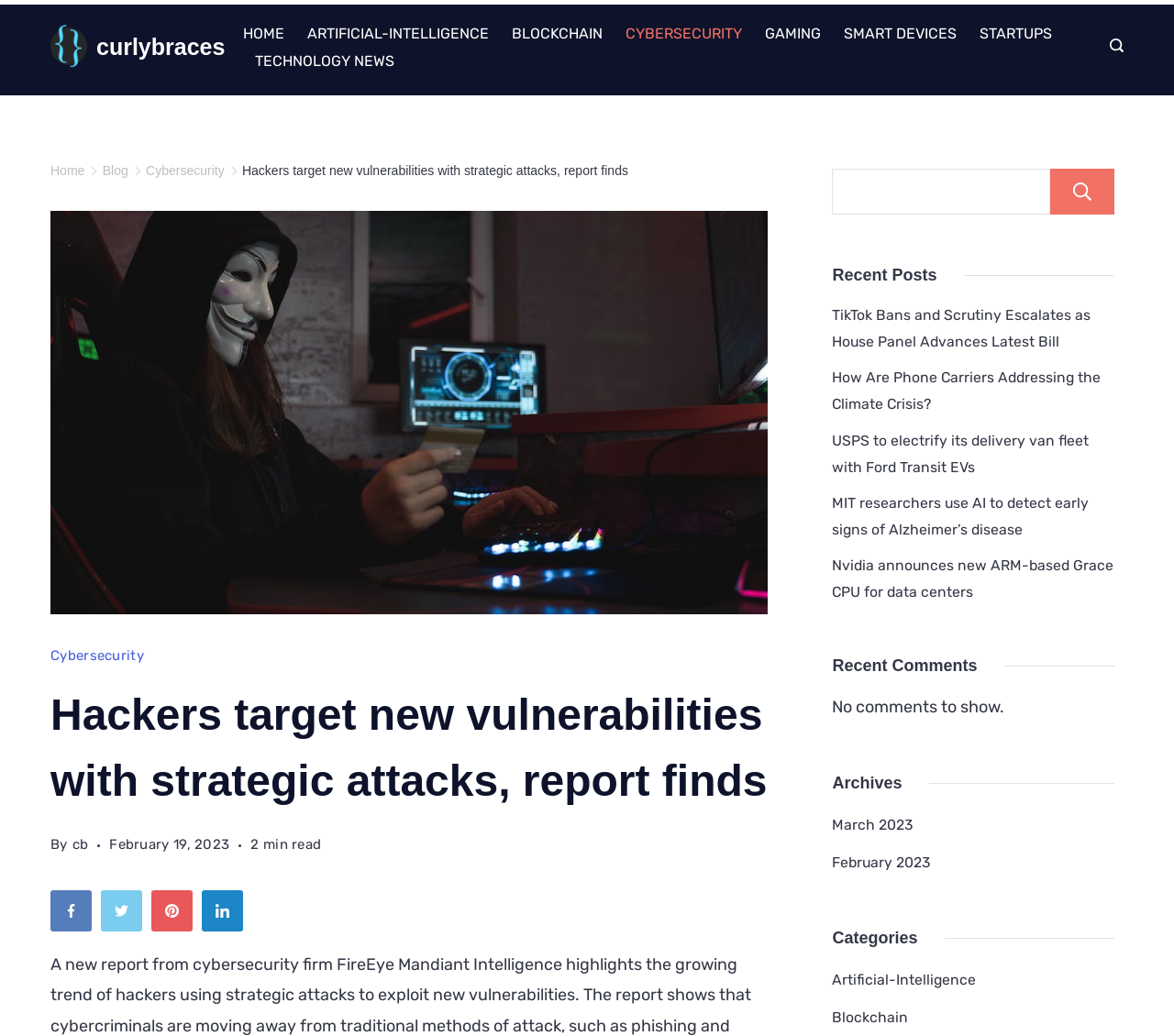Determine the bounding box coordinates of the section to be clicked to follow the instruction: "Search for something". The coordinates should be given as four float numbers between 0 and 1, formatted as [left, top, right, bottom].

[0.709, 0.163, 0.949, 0.207]